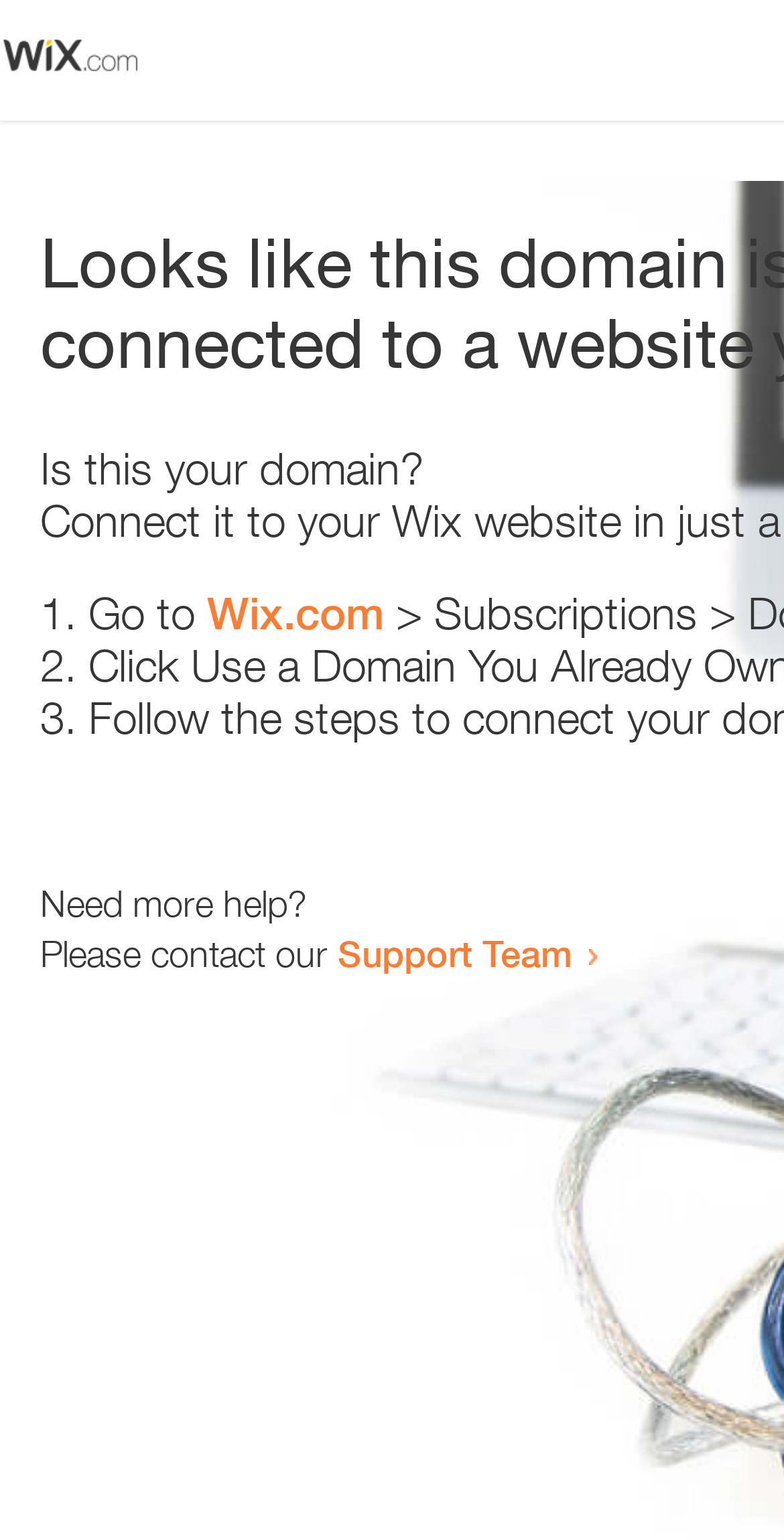What is the support team contact method?
Refer to the image and offer an in-depth and detailed answer to the question.

The webpage contains a link 'Support Team' which suggests that the support team can be contacted by clicking on this link. The exact contact method is not specified, but it is likely to be an email or a contact form.